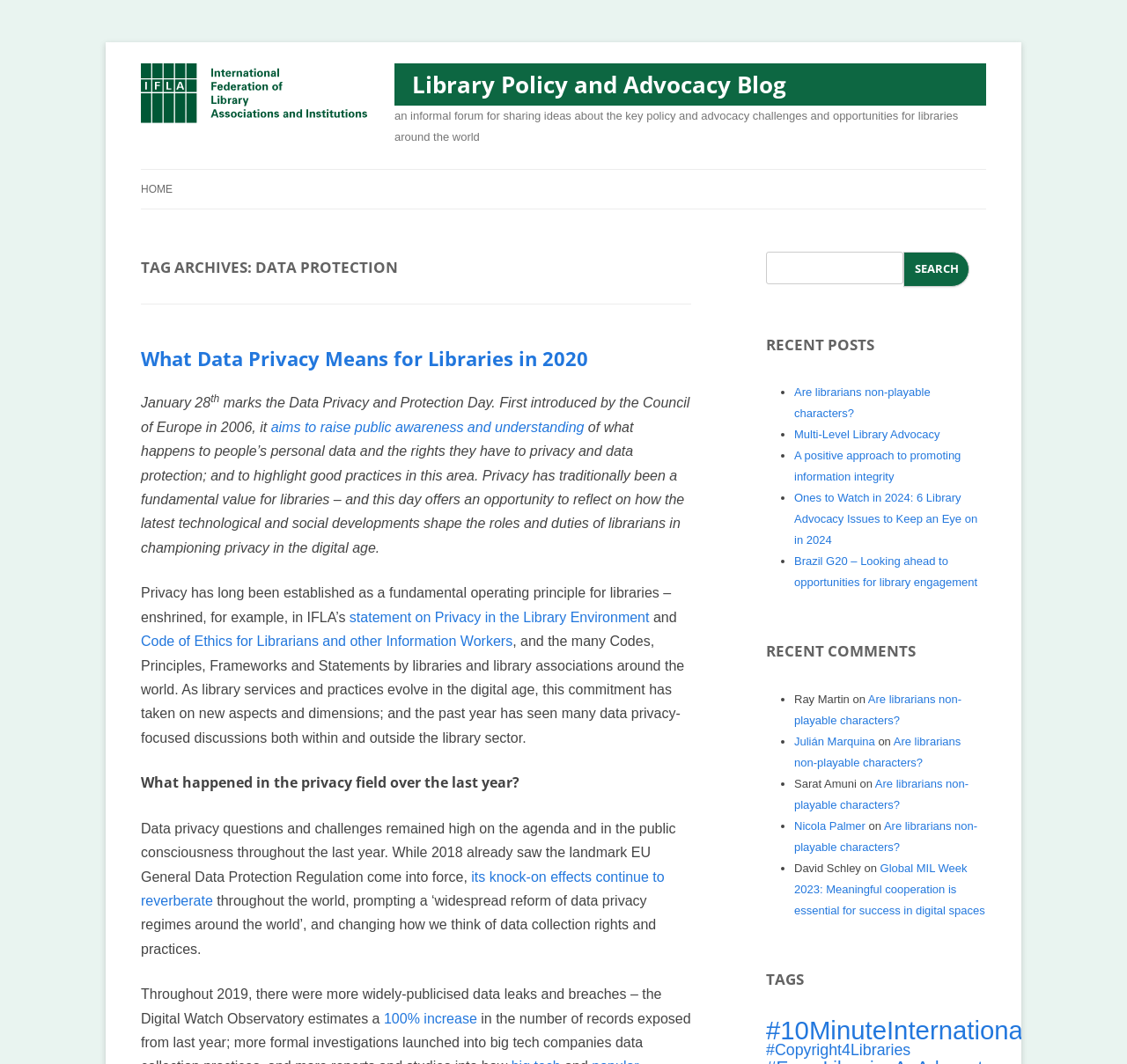Locate the bounding box coordinates of the UI element described by: "Multi-Level Library Advocacy". Provide the coordinates as four float numbers between 0 and 1, formatted as [left, top, right, bottom].

[0.705, 0.402, 0.834, 0.415]